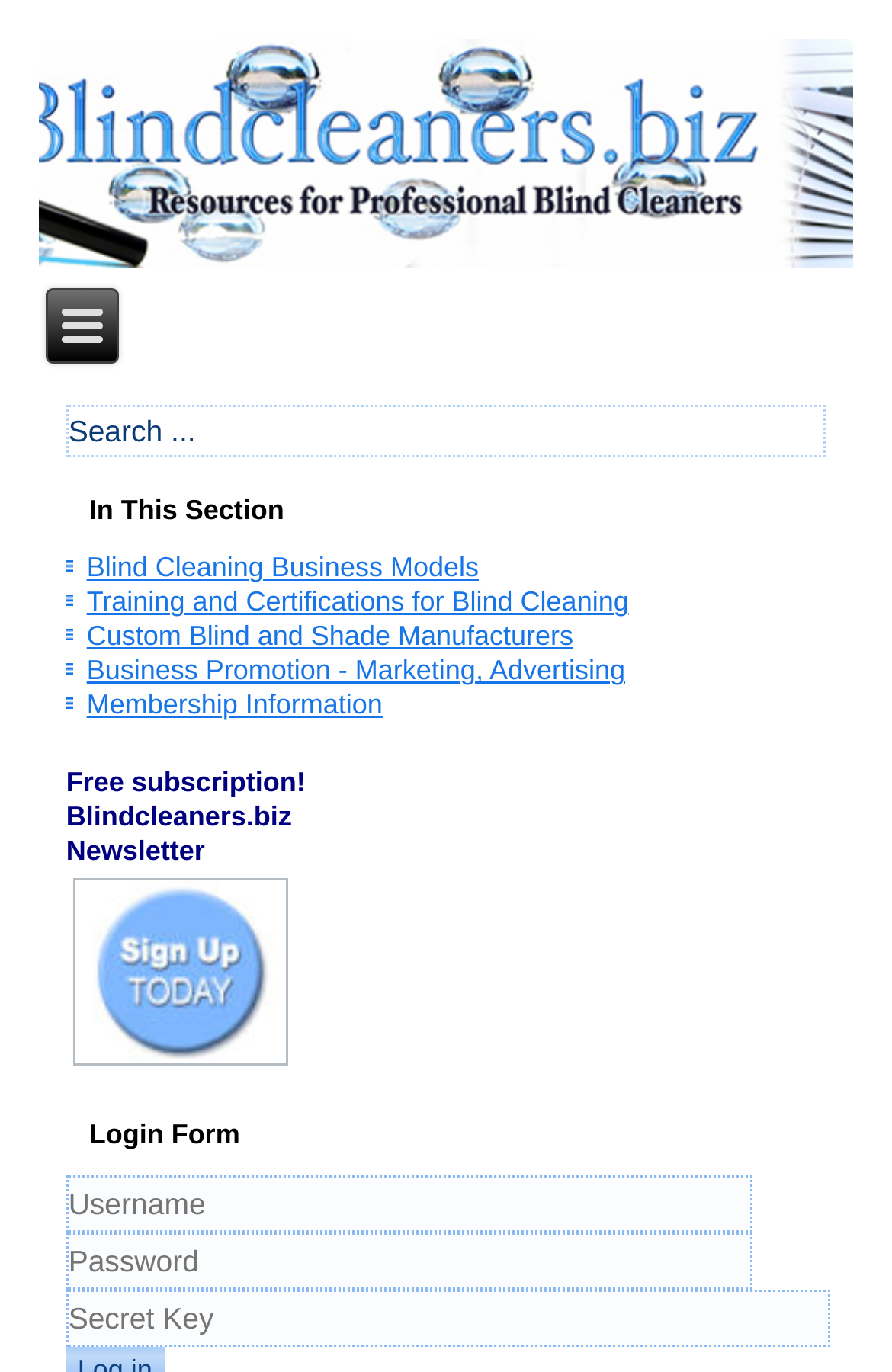Extract the bounding box coordinates of the UI element described by: "parent_node: Username name="username" placeholder="Username"". The coordinates should include four float numbers ranging from 0 to 1, e.g., [left, top, right, bottom].

[0.074, 0.857, 0.843, 0.899]